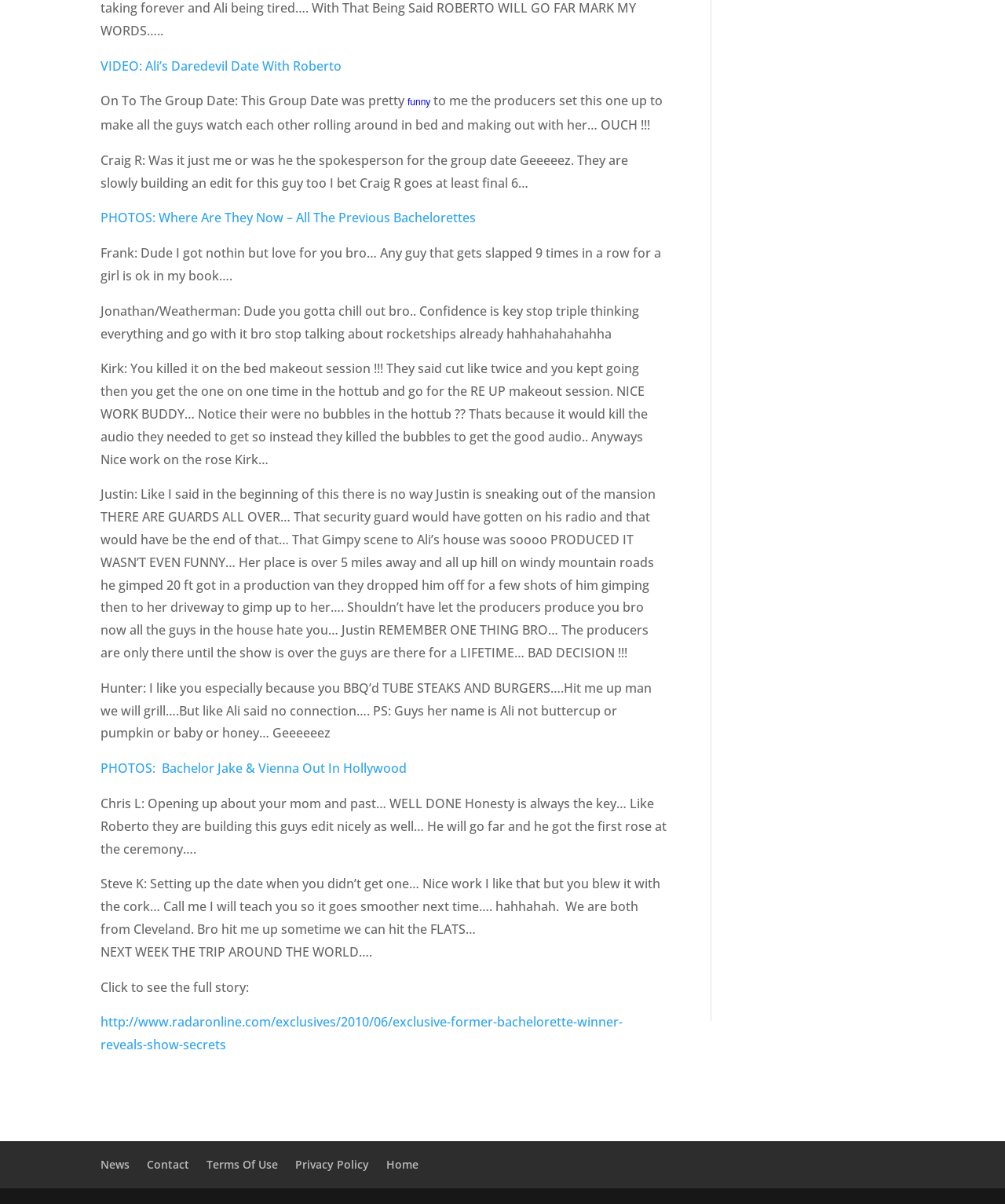What is happening next week? Observe the screenshot and provide a one-word or short phrase answer.

A trip around the world